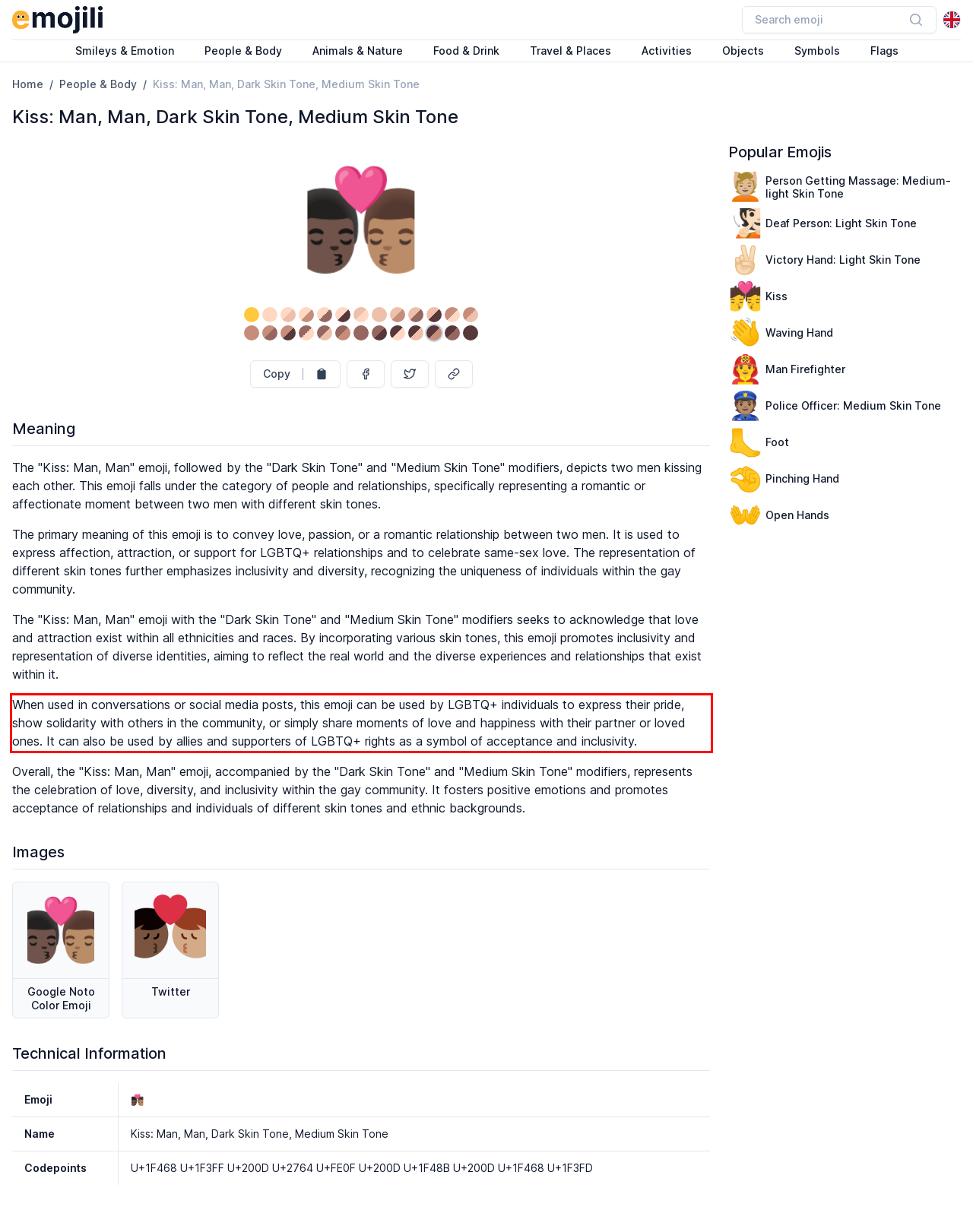Using the provided webpage screenshot, identify and read the text within the red rectangle bounding box.

When used in conversations or social media posts, this emoji can be used by LGBTQ+ individuals to express their pride, show solidarity with others in the community, or simply share moments of love and happiness with their partner or loved ones. It can also be used by allies and supporters of LGBTQ+ rights as a symbol of acceptance and inclusivity.